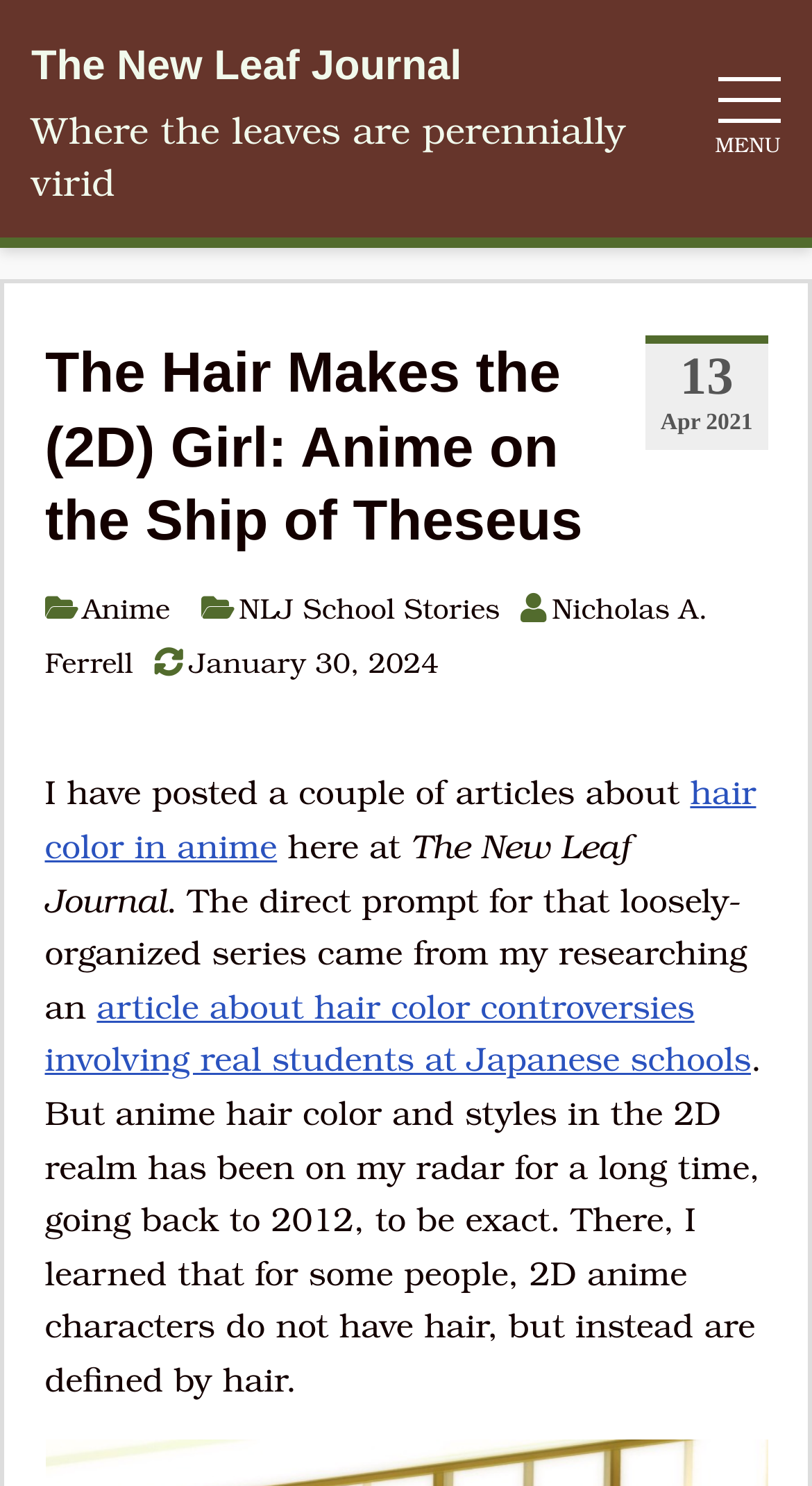Based on the visual content of the image, answer the question thoroughly: Who is the author of the article?

I found the author of the article by looking for a name mentioned in the text. I found the name 'Nicholas A. Ferrell' near the top of the webpage, which suggests that it is the author of the article.